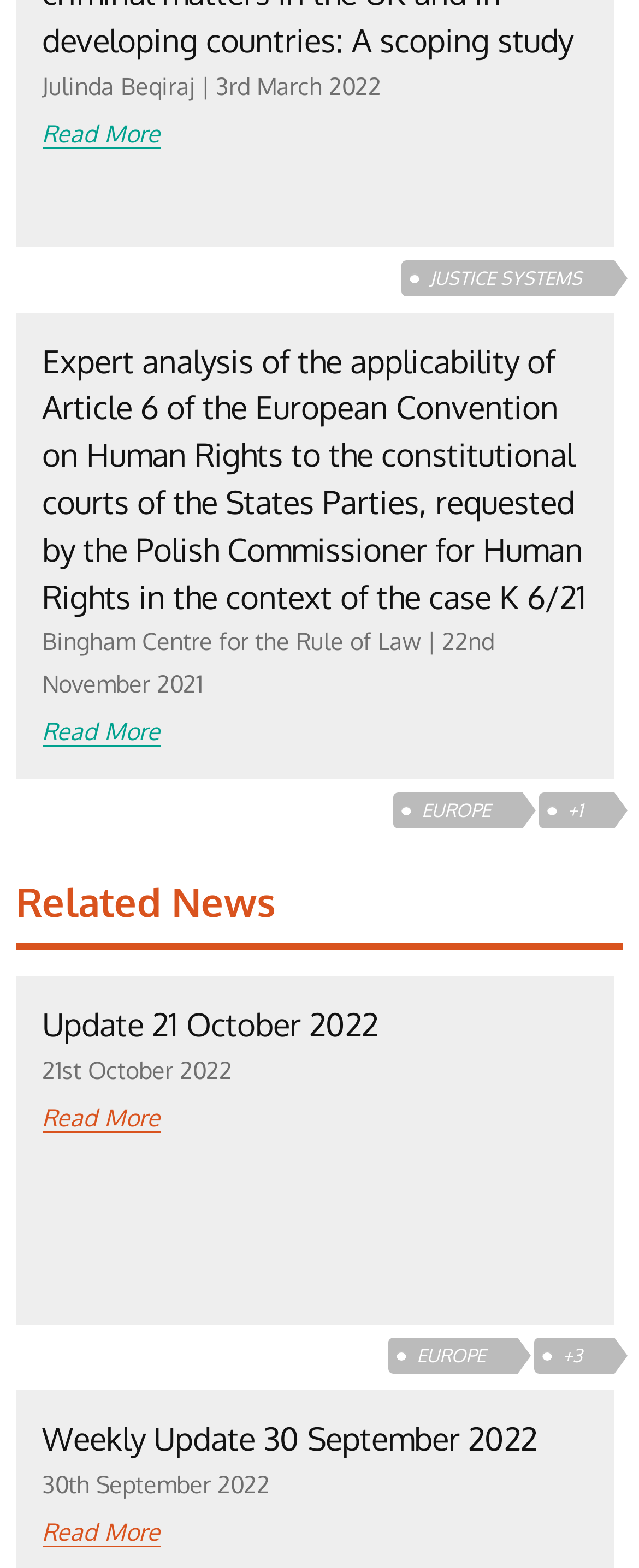Please specify the coordinates of the bounding box for the element that should be clicked to carry out this instruction: "Check the weekly update on 30 September 2022". The coordinates must be four float numbers between 0 and 1, formatted as [left, top, right, bottom].

[0.066, 0.904, 0.84, 0.931]